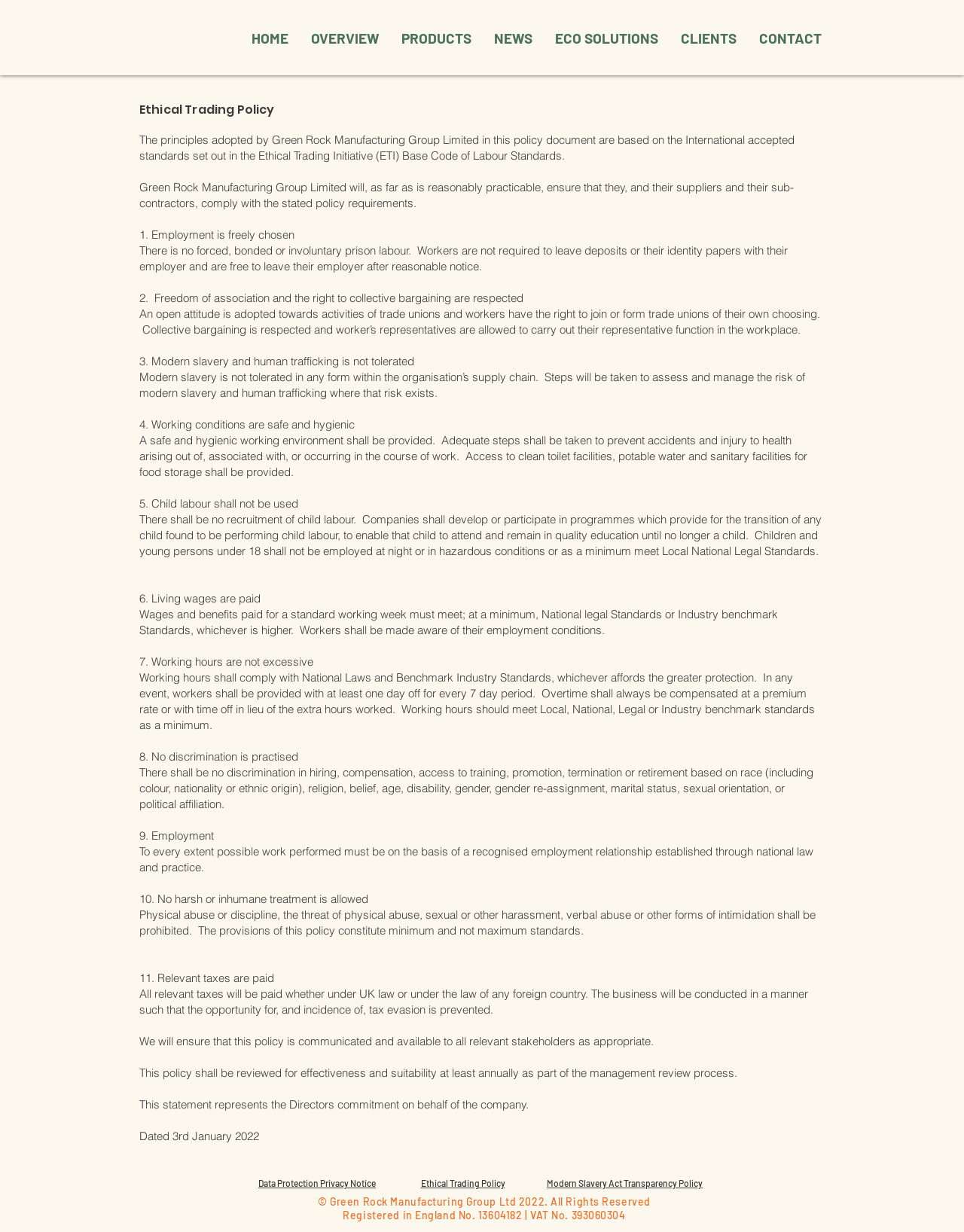What is the date of the policy statement?
Respond to the question with a well-detailed and thorough answer.

I found the answer by looking at the text content at the bottom of the webpage, where it says 'Dated 3rd January 2022'.